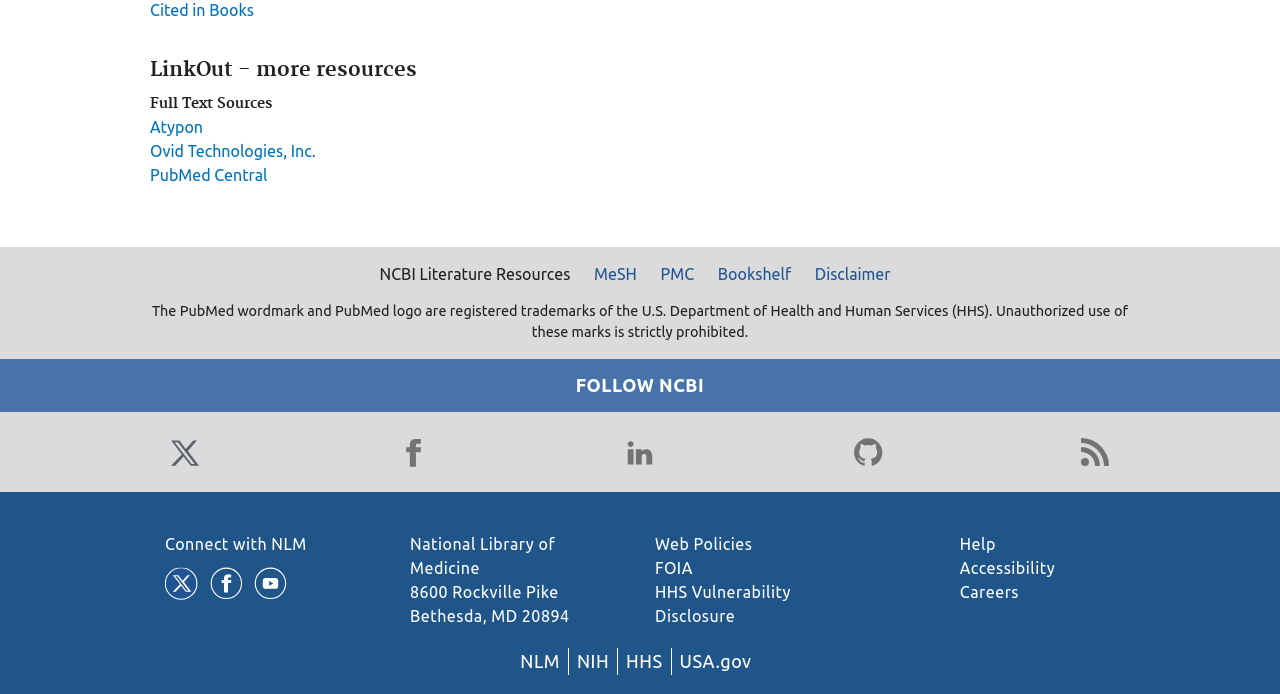Determine the bounding box coordinates of the clickable region to follow the instruction: "View Disclaimer".

[0.629, 0.378, 0.703, 0.412]